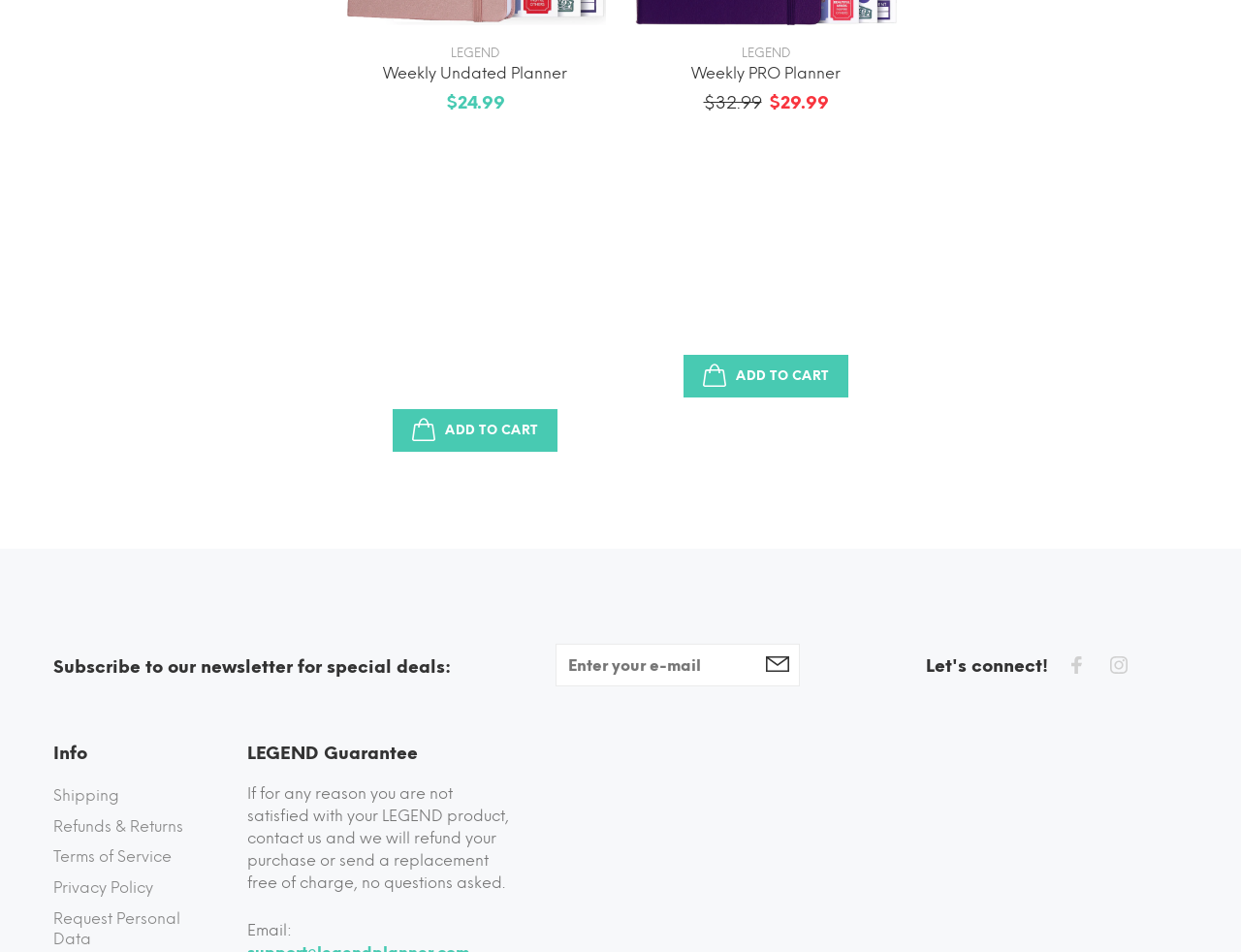Please provide a detailed answer to the question below by examining the image:
What is the price of the Weekly Undated Planner?

I found the price of the Weekly Undated Planner by looking at the StaticText element with the text '$24.99' which is located near the 'Weekly Undated Planner' heading.